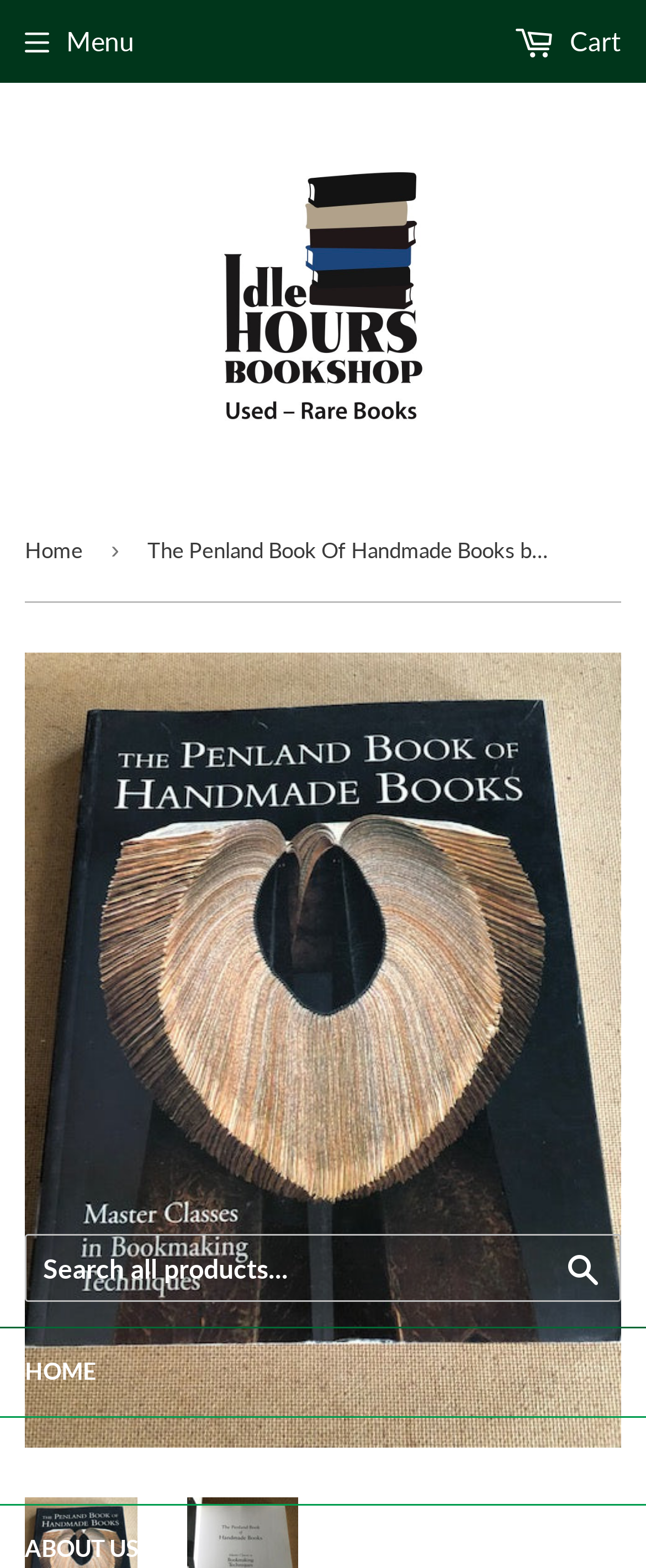Using the image as a reference, answer the following question in as much detail as possible:
What is the name of the book?

I found the answer by looking at the image element with the description 'The Penland Book Of Handmade Books by:L ark Books', which suggests that it is the name of the book.